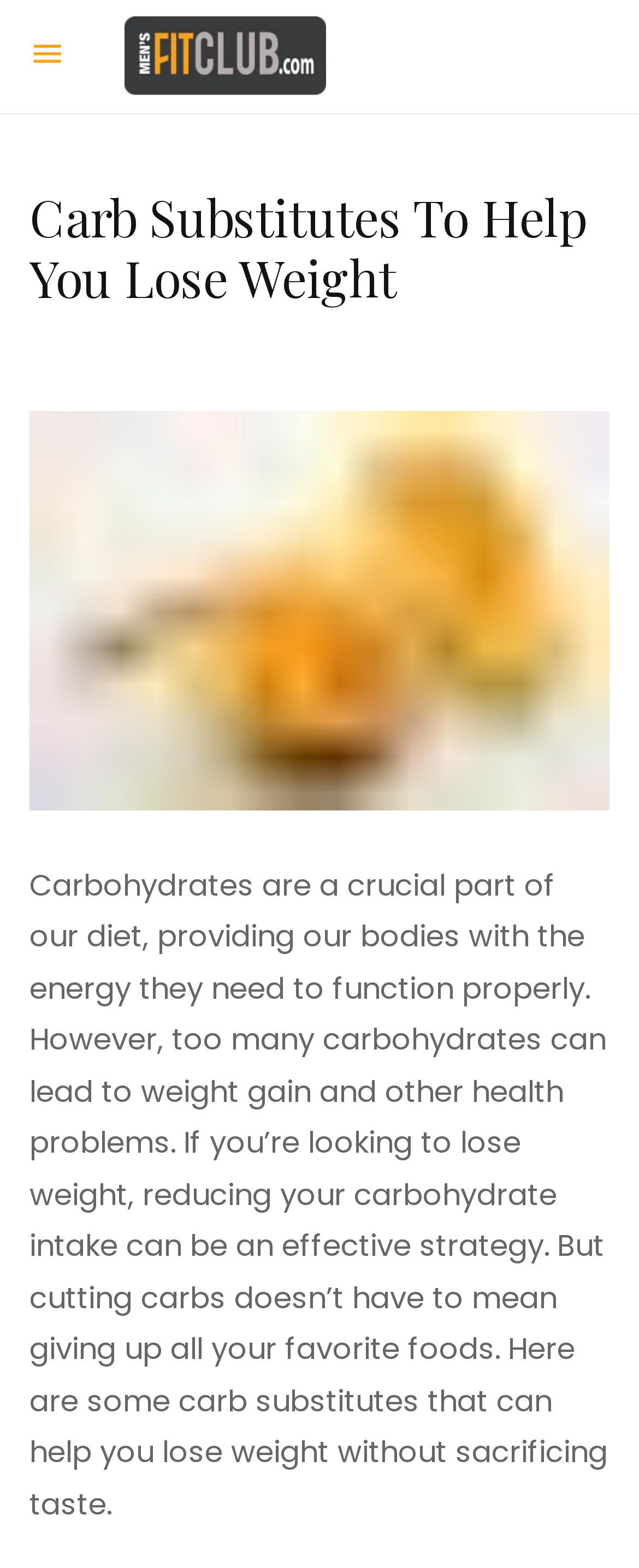Analyze the image and answer the question with as much detail as possible: 
What do carbohydrates provide to our bodies?

According to the webpage, carbohydrates are a crucial part of our diet, providing our bodies with the energy they need to function properly.